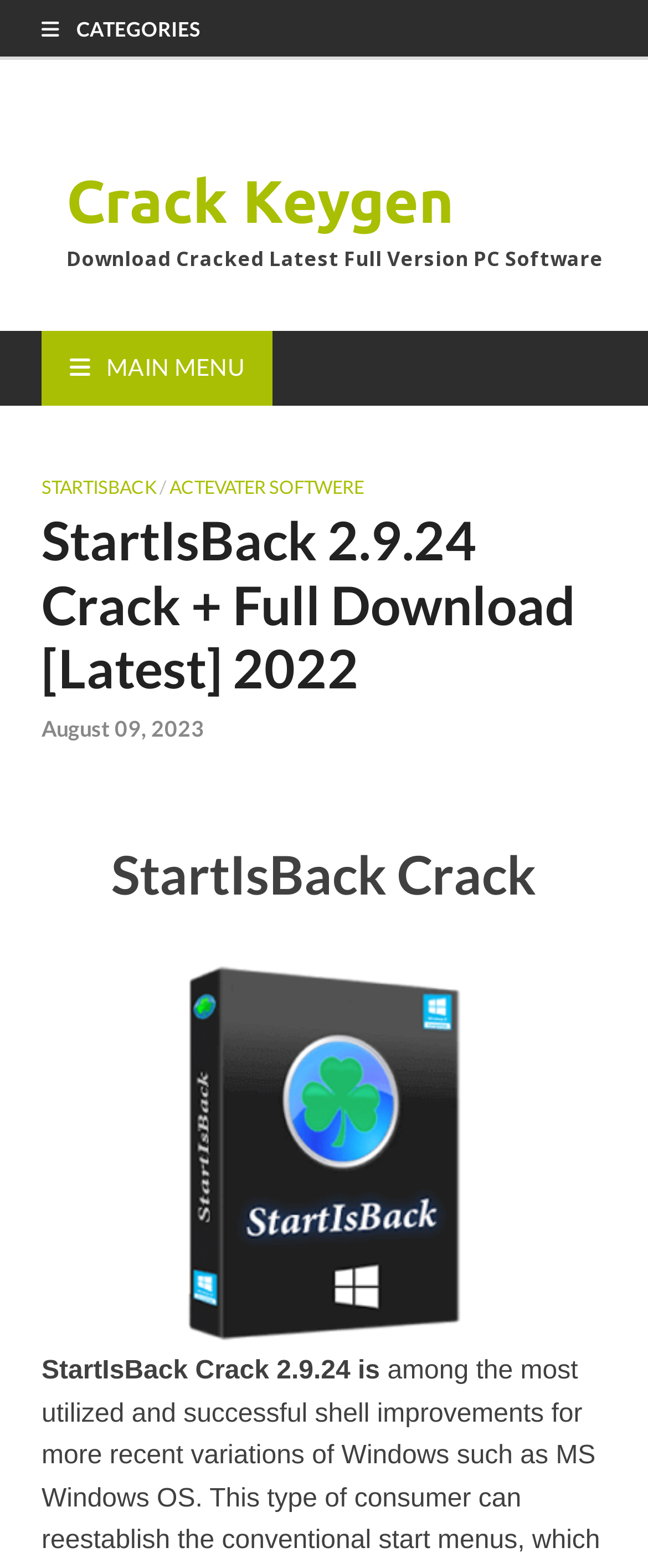Determine the main text heading of the webpage and provide its content.

StartIsBack 2.9.24 Crack + Full Download [Latest] 2022